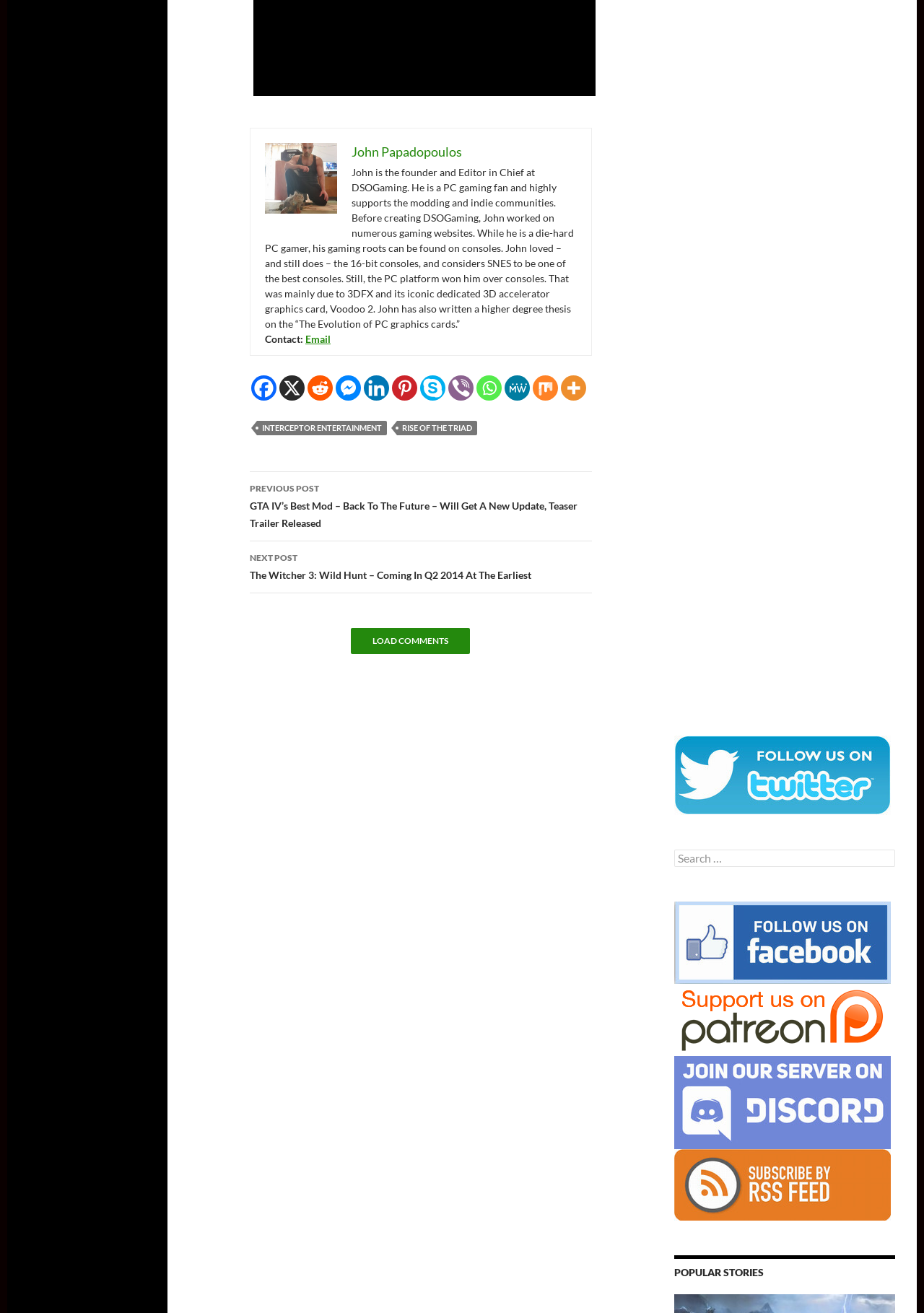Specify the bounding box coordinates of the element's area that should be clicked to execute the given instruction: "Check out the previous post". The coordinates should be four float numbers between 0 and 1, i.e., [left, top, right, bottom].

[0.27, 0.36, 0.641, 0.412]